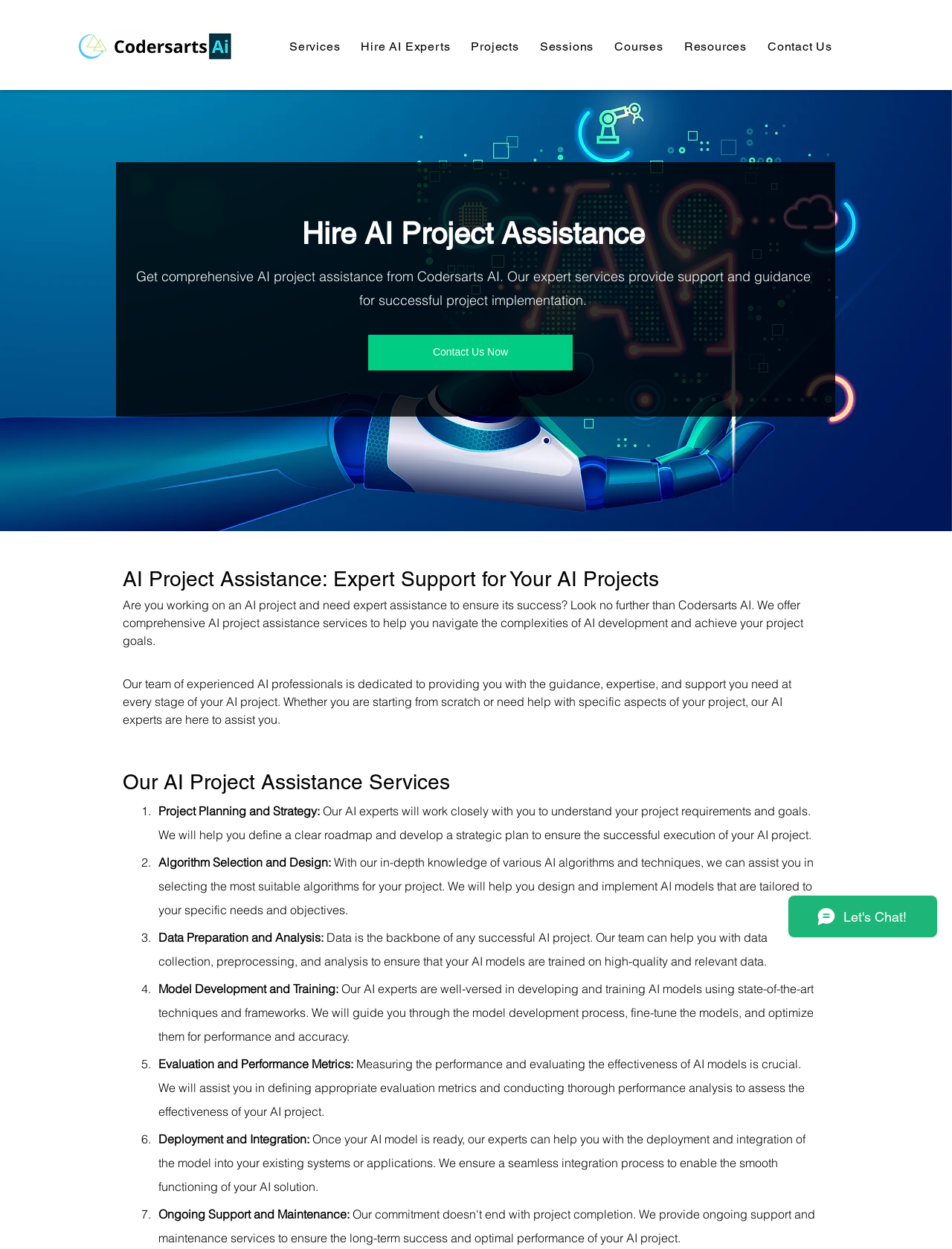Identify the bounding box coordinates of the clickable region to carry out the given instruction: "Click the 'Contact Us Now' link".

[0.387, 0.268, 0.602, 0.296]